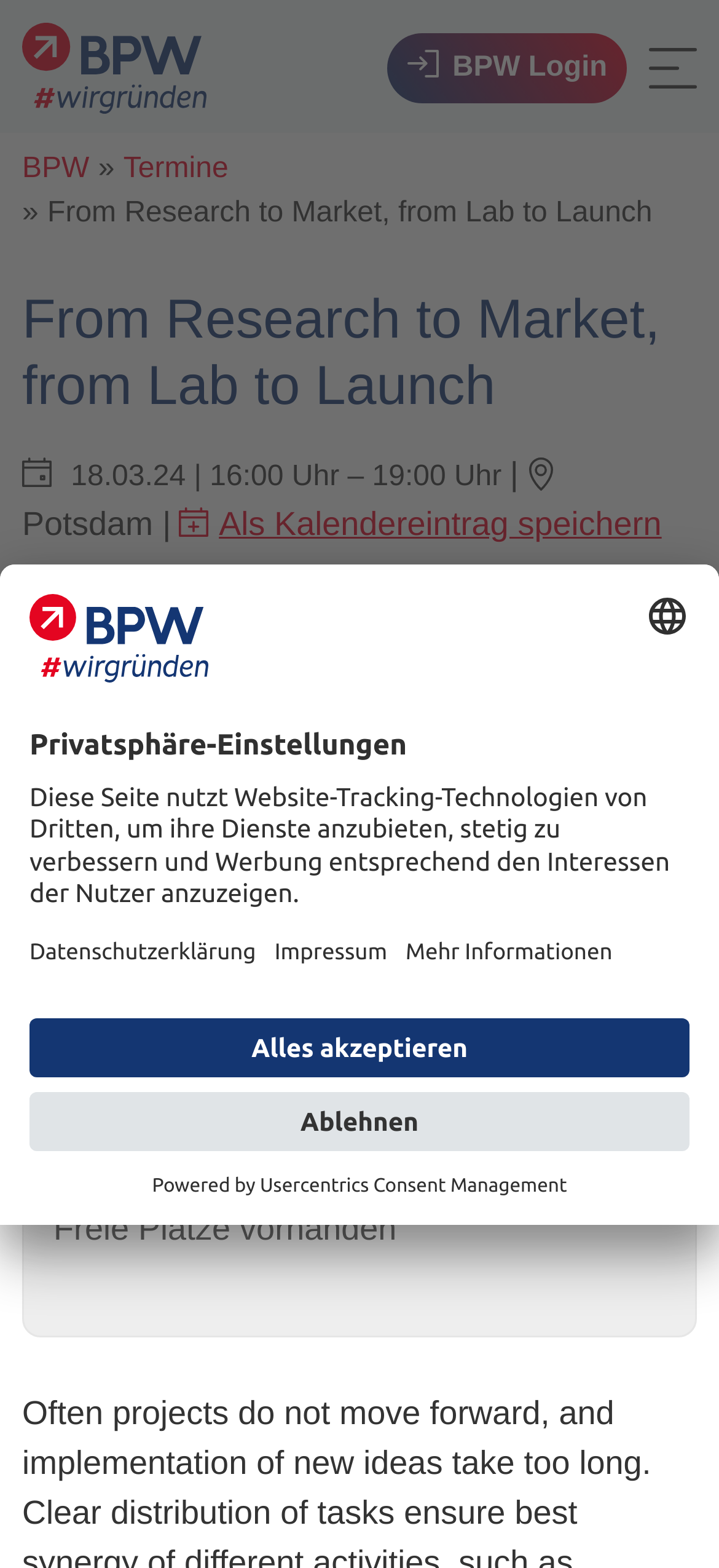Find the bounding box coordinates for the HTML element described in this sentence: "parent_node: BPW Login aria-label="Toggle navigation"". Provide the coordinates as four float numbers between 0 and 1, in the format [left, top, right, bottom].

[0.892, 0.018, 0.982, 0.069]